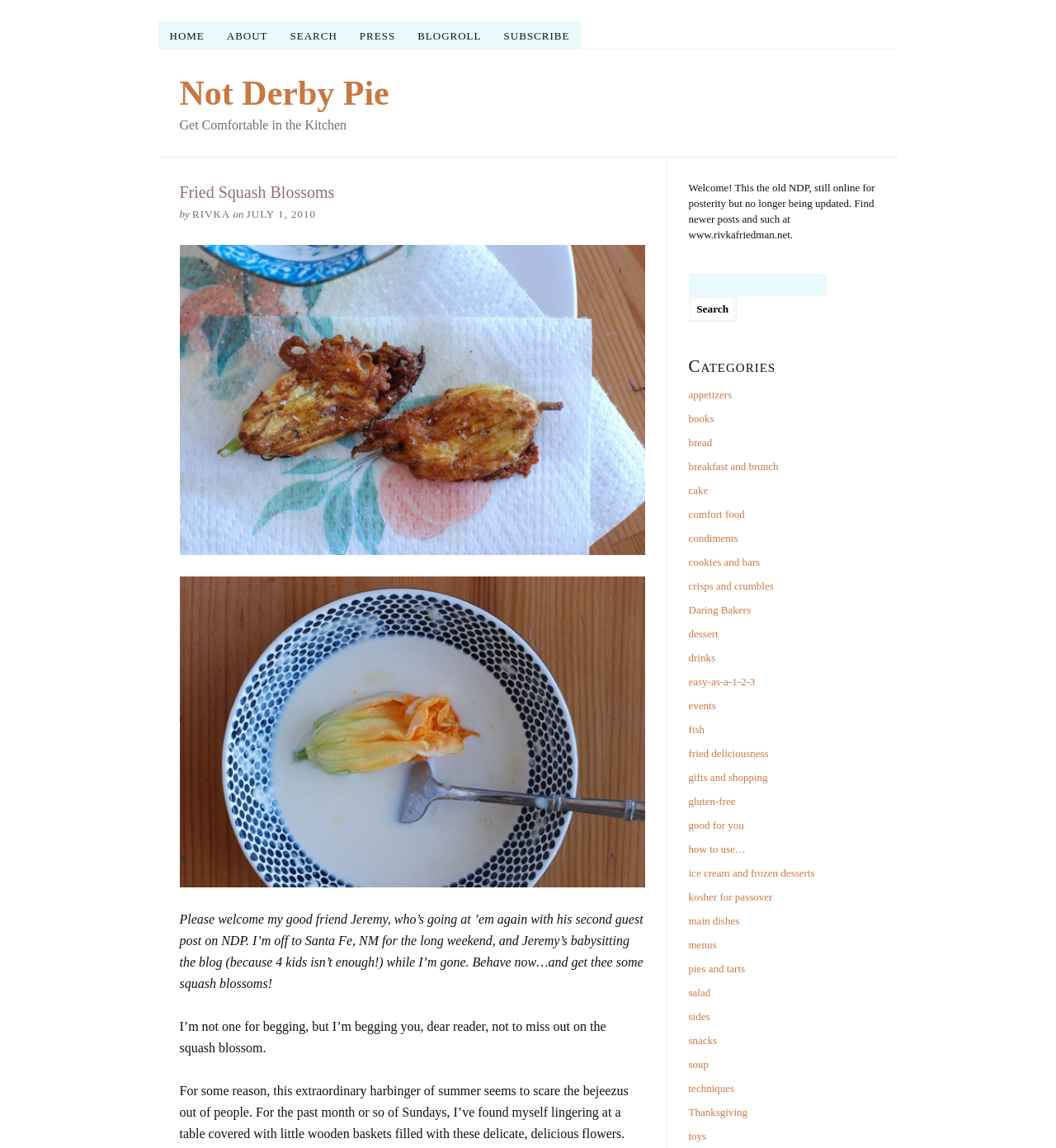What is the name of the blog?
Give a comprehensive and detailed explanation for the question.

I determined the answer by looking at the link element with the text 'Not Derby Pie' at coordinates [0.17, 0.065, 0.369, 0.098]. This suggests that 'Not Derby Pie' is the name of the blog.